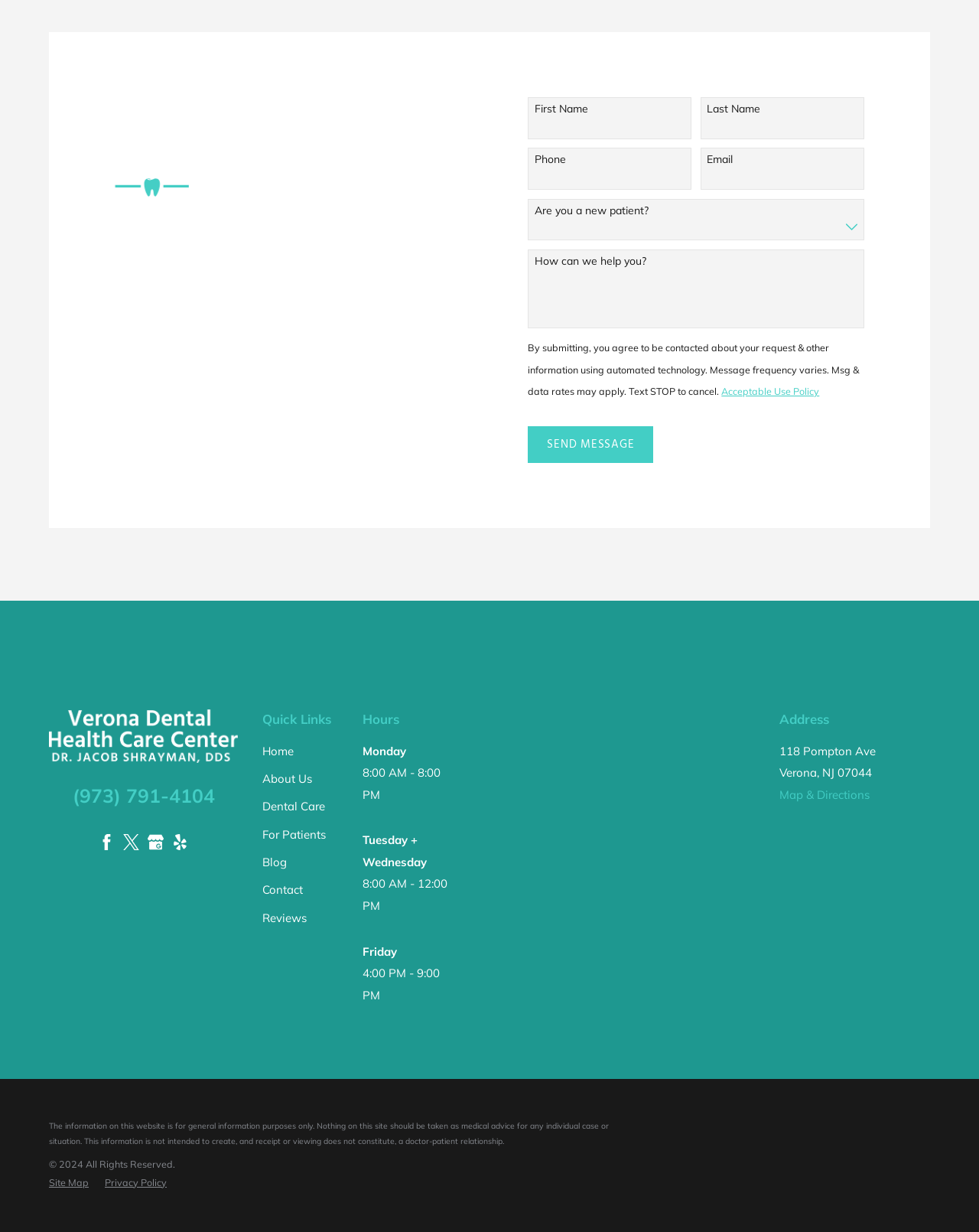What is the phone number of the dentist's office?
Analyze the screenshot and provide a detailed answer to the question.

The phone number of the dentist's office can be found in the footer section of the webpage, where it is written as '(973) 791-4104'.